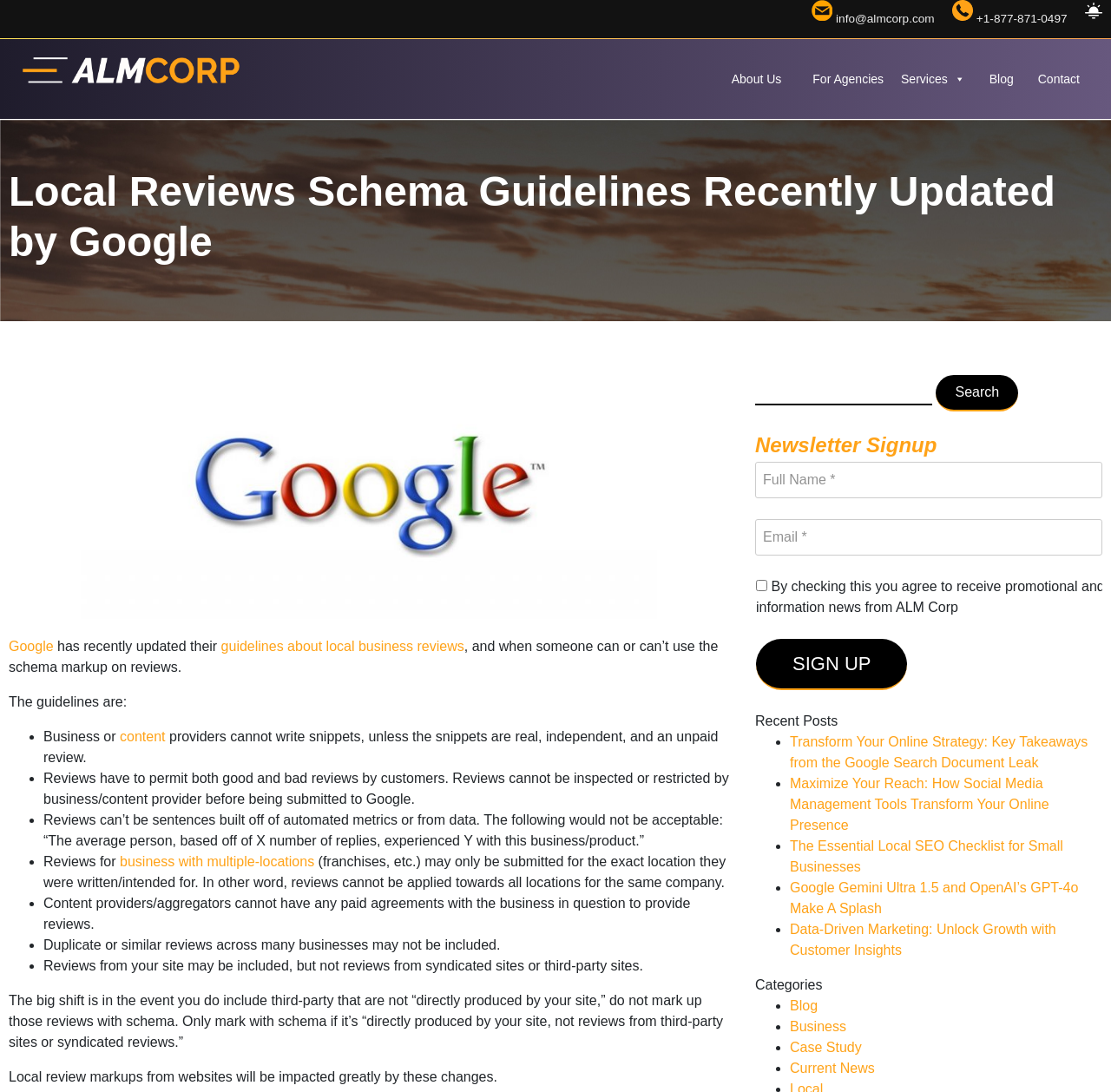Predict the bounding box coordinates of the area that should be clicked to accomplish the following instruction: "Contact us through the form". The bounding box coordinates should consist of four float numbers between 0 and 1, i.e., [left, top, right, bottom].

[0.68, 0.423, 0.992, 0.632]